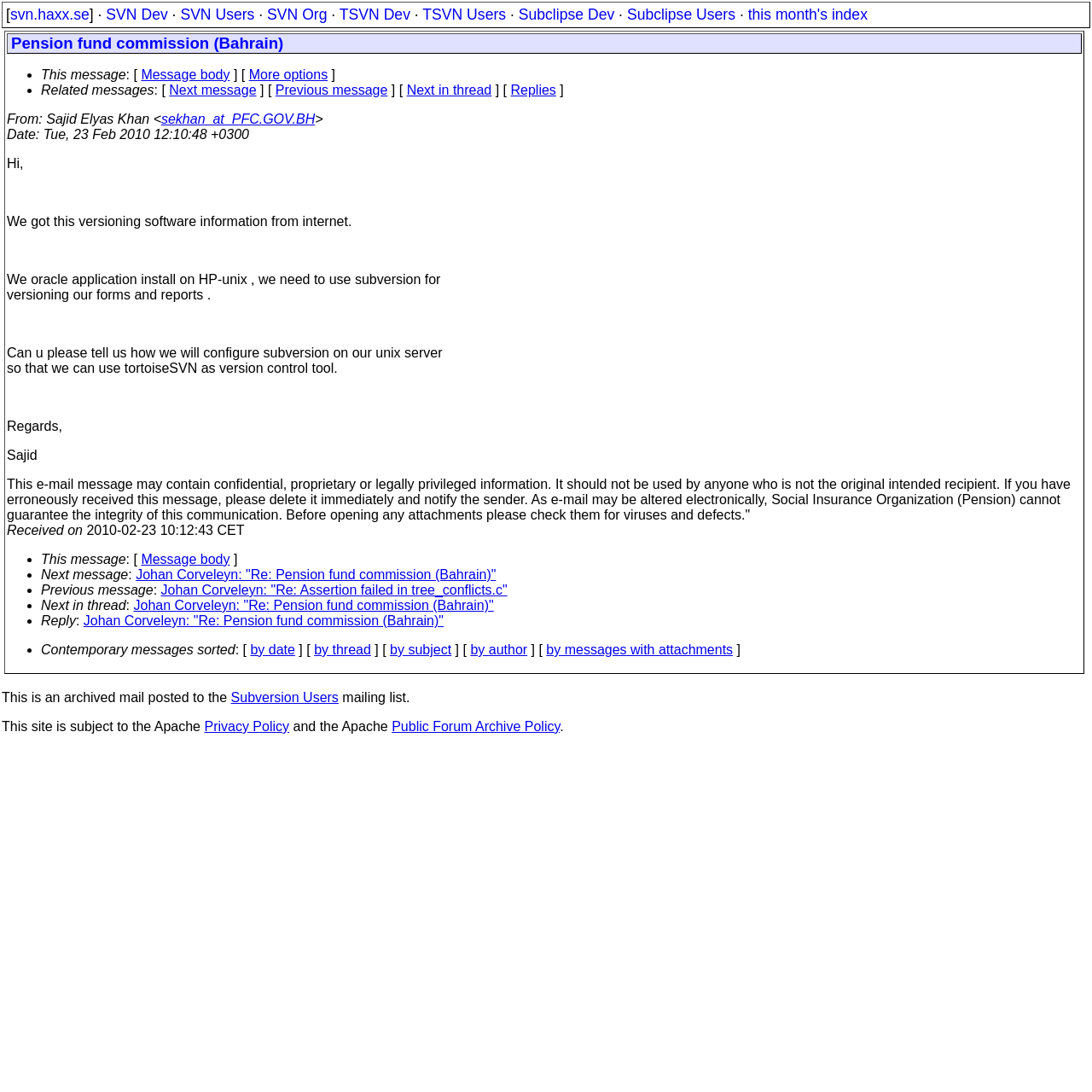Who sent the email?
Please provide a comprehensive answer based on the information in the image.

The sender of the email can be found in the 'From' field of the email, which is 'Sajid Elyas Khan <sekhan_at_PFC.GOV.BH>'. This information is located in the top section of the email, along with the date and time it was sent.